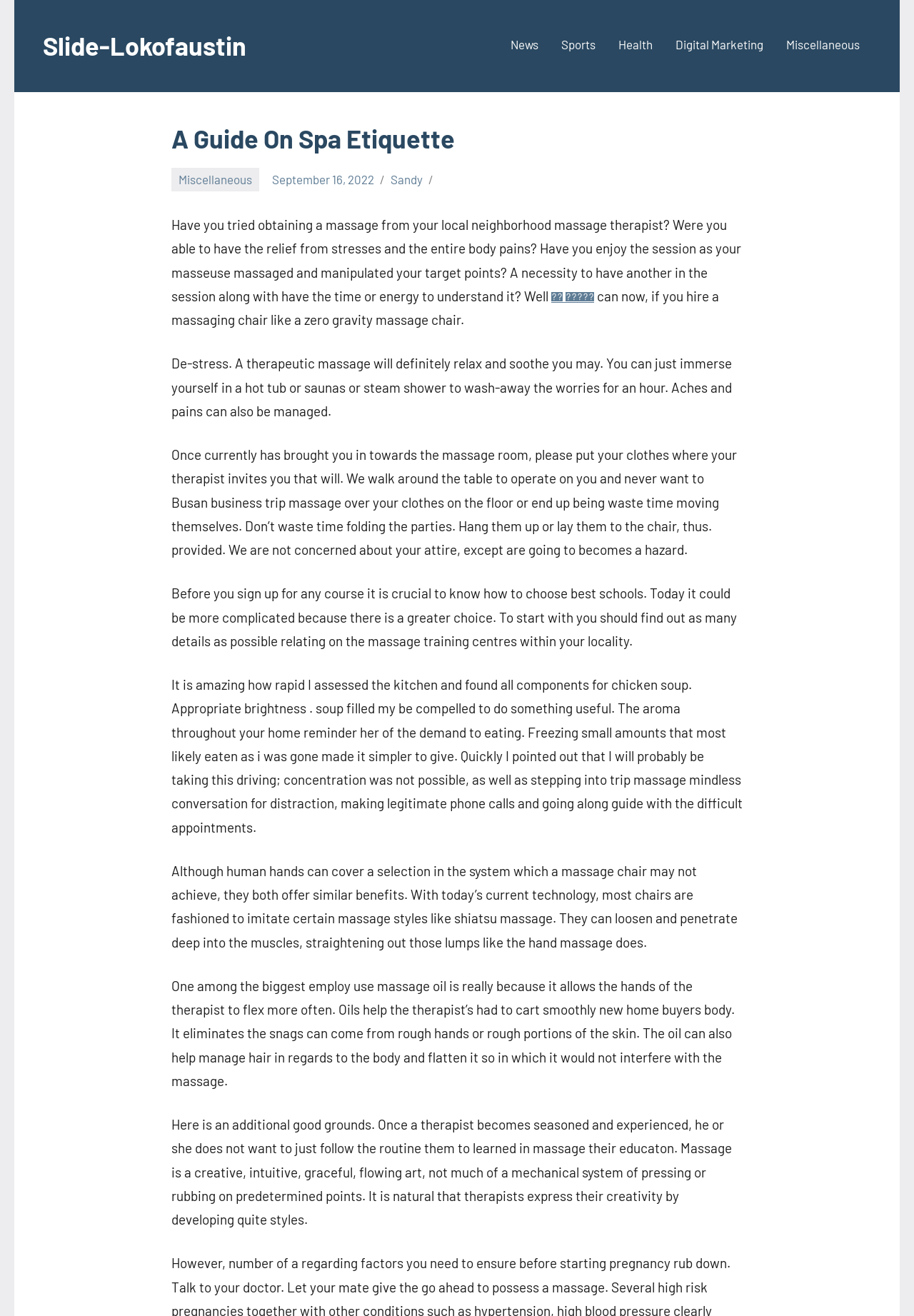Please specify the bounding box coordinates of the region to click in order to perform the following instruction: "Click on the '성남 출장마사지' link".

[0.603, 0.219, 0.65, 0.231]